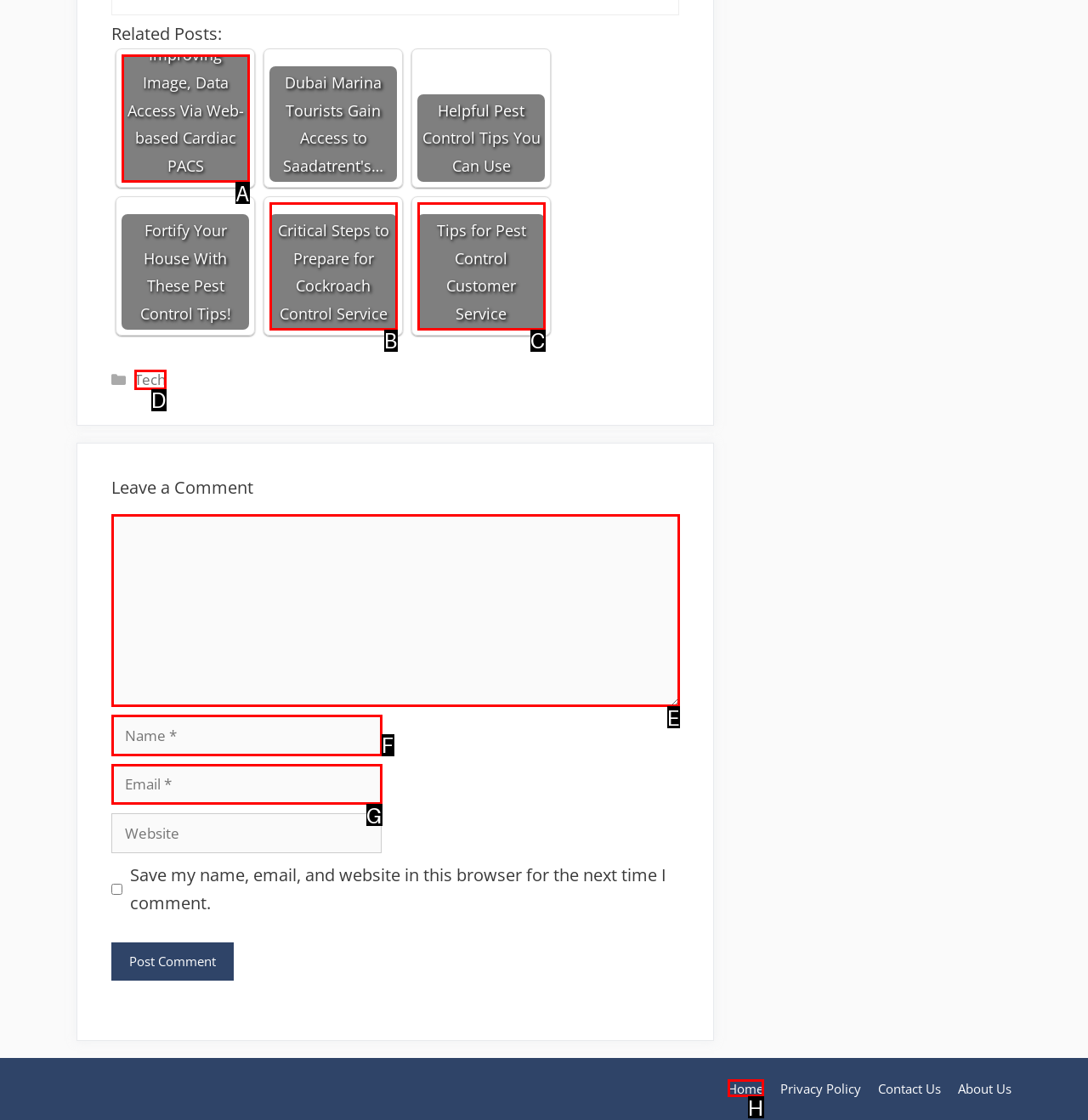For the task: Click on the 'Improving Image, Data Access Via Web-based Cardiac PACS' link, identify the HTML element to click.
Provide the letter corresponding to the right choice from the given options.

A